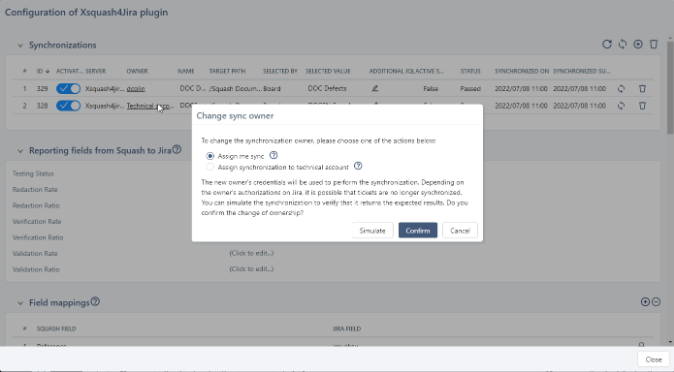Use the information in the screenshot to answer the question comprehensively: How many options are provided to change the synchronization owner?

The dialog provides two options to change the synchronization owner: 'Assign me' as the new owner, and assigning synchronization to a technical account.